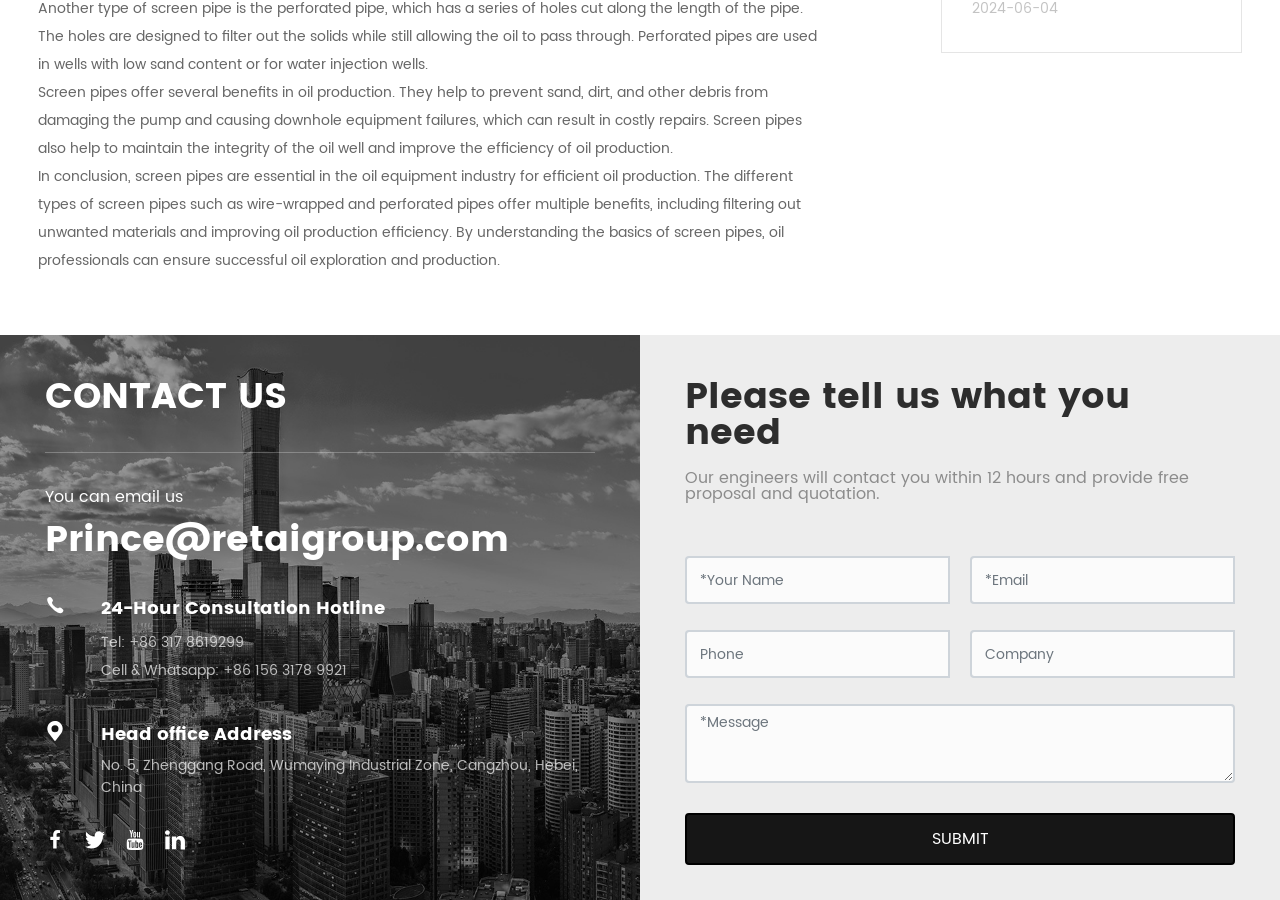Given the description SUBMIT, predict the bounding box coordinates of the UI element. Ensure the coordinates are in the format (top-left x, top-left y, bottom-right x, bottom-right y) and all values are between 0 and 1.

[0.535, 0.903, 0.965, 0.961]